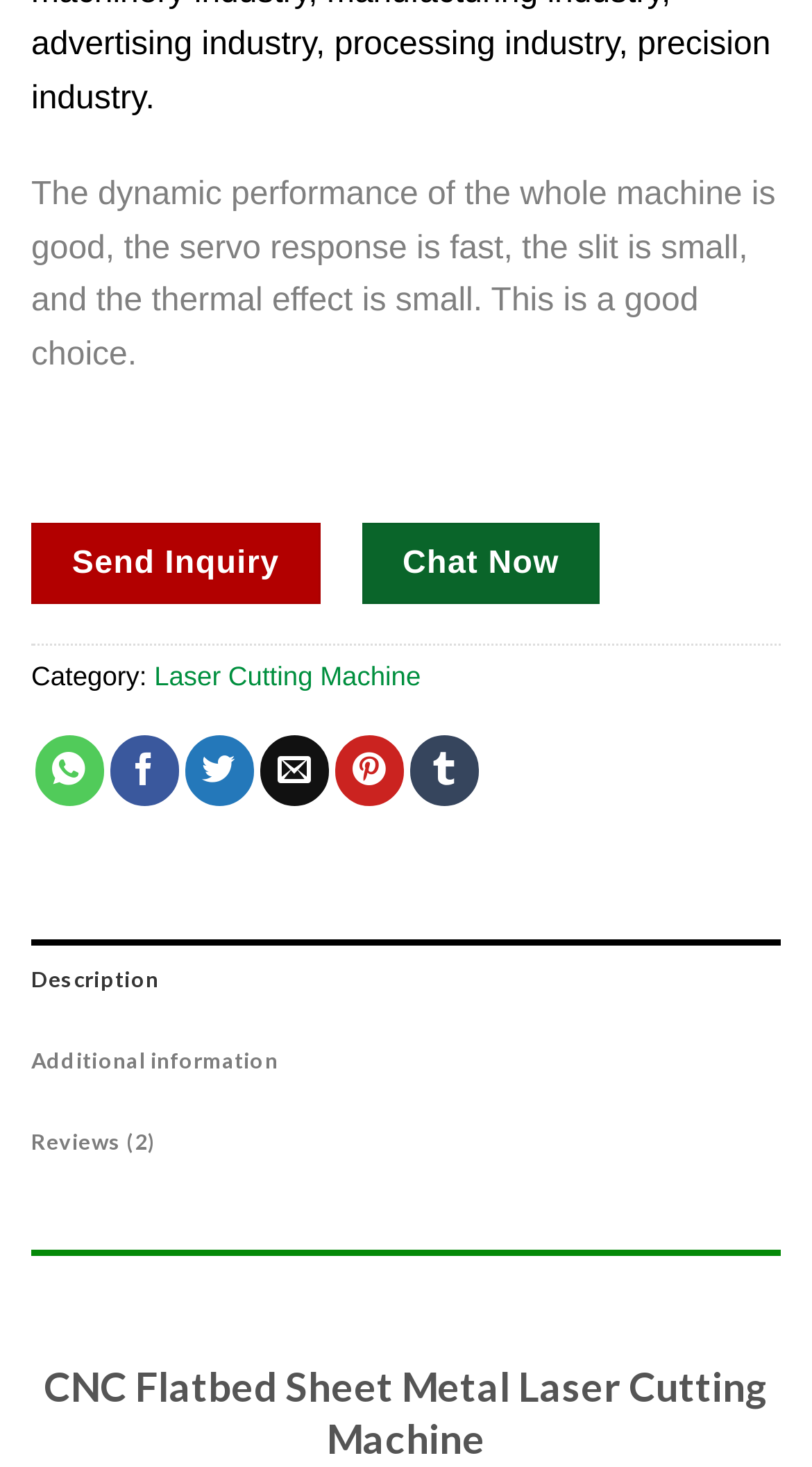Pinpoint the bounding box coordinates of the clickable area needed to execute the instruction: "Switch to the reviews tab". The coordinates should be specified as four float numbers between 0 and 1, i.e., [left, top, right, bottom].

[0.038, 0.751, 0.962, 0.806]